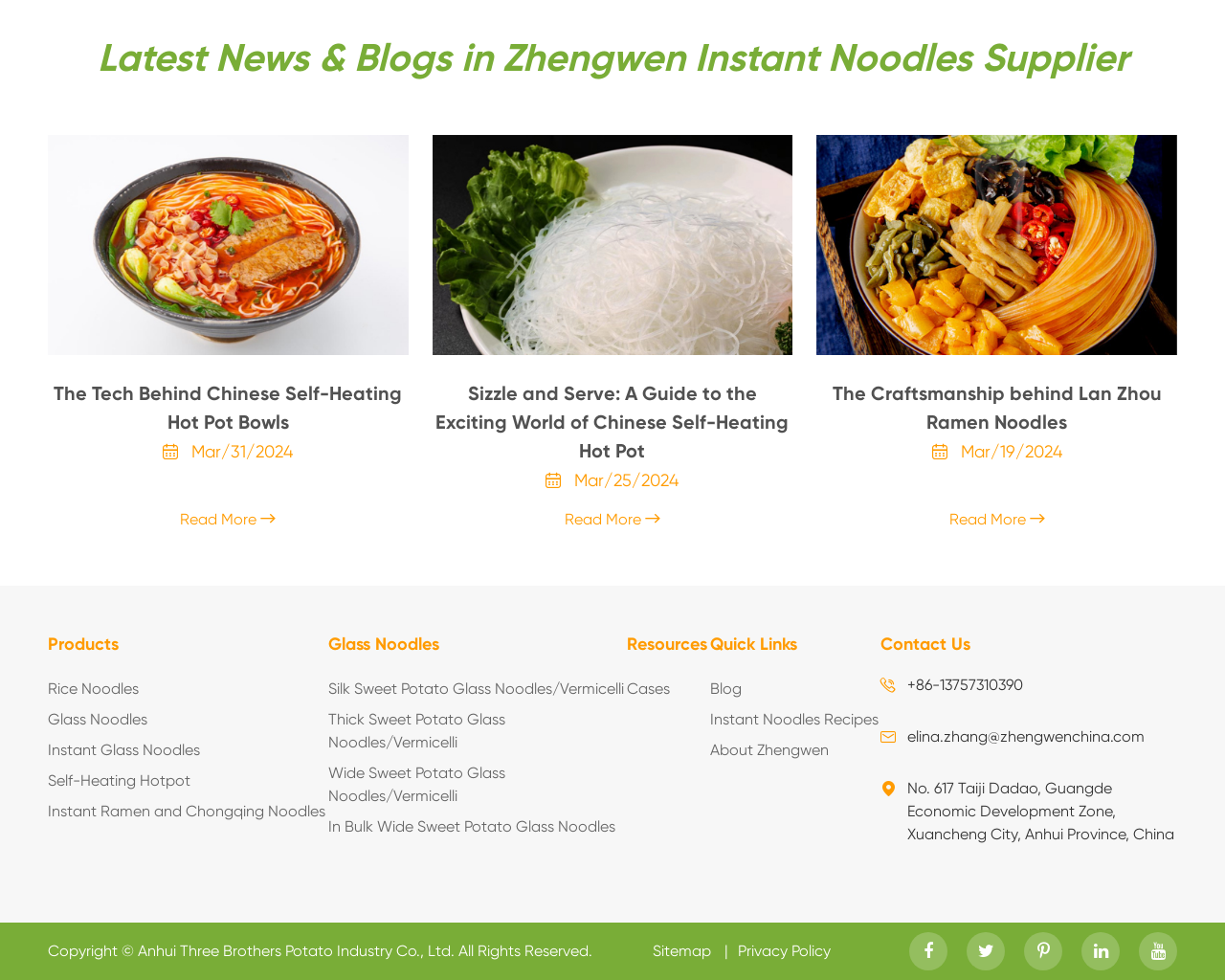How many social media links are there in the footer?
Please give a well-detailed answer to the question.

I found the footer section of the webpage, which contains social media links. There are five social media links: , , , , and . Therefore, the answer is 5.